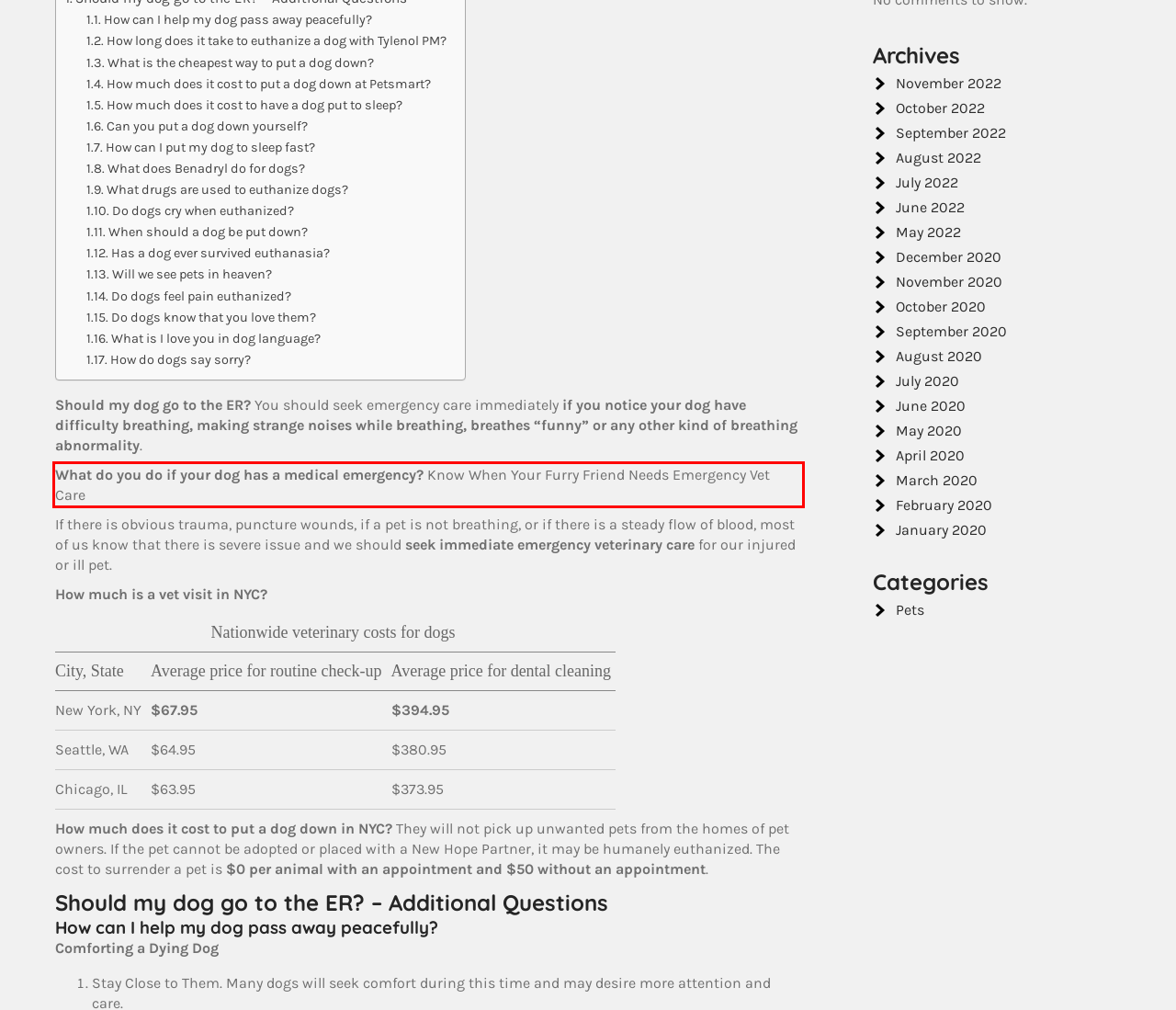Given the screenshot of the webpage, identify the red bounding box, and recognize the text content inside that red bounding box.

What do you do if your dog has a medical emergency? Know When Your Furry Friend Needs Emergency Vet Care